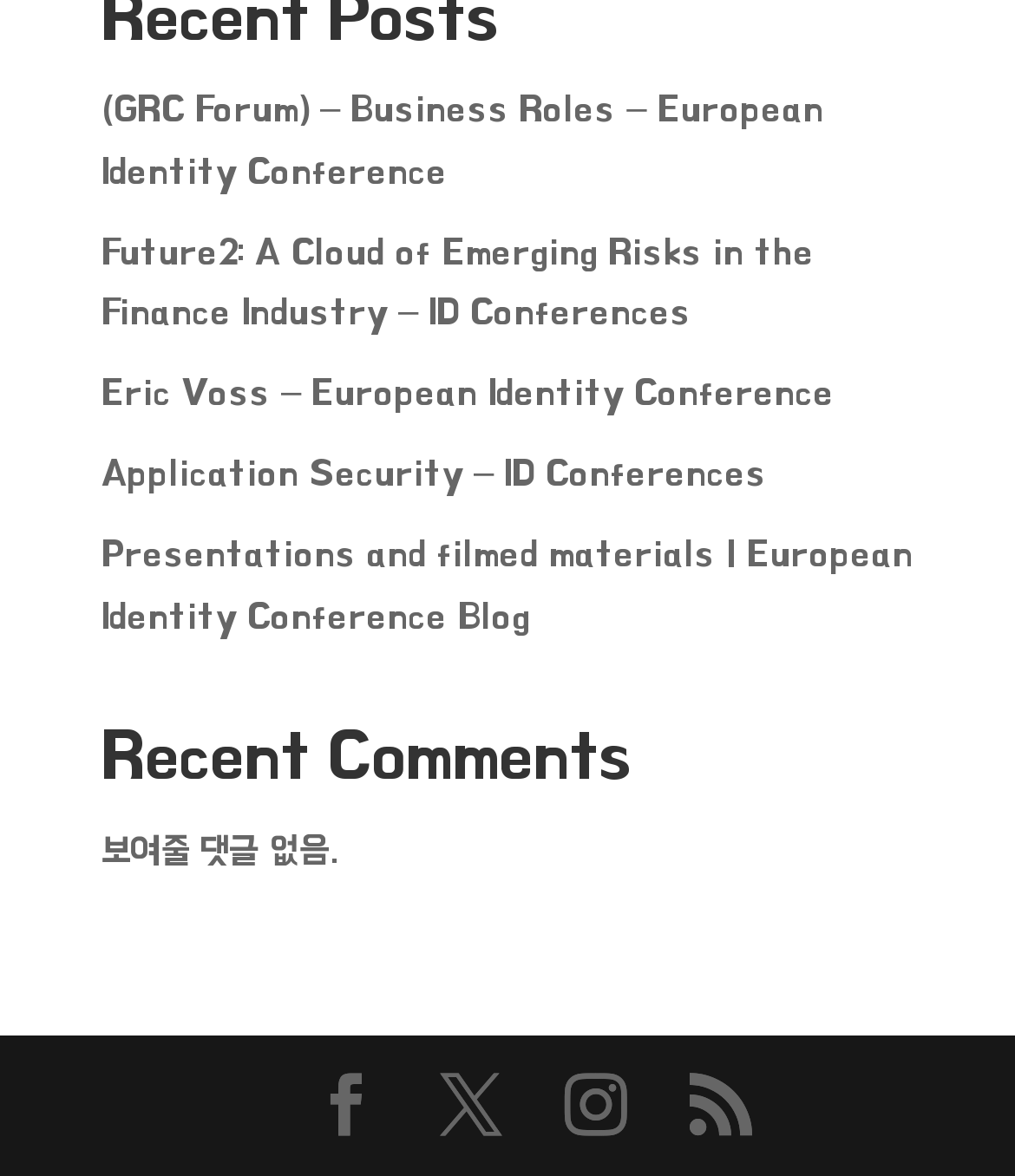Locate the bounding box coordinates of the area that needs to be clicked to fulfill the following instruction: "read Eric Voss's presentation". The coordinates should be in the format of four float numbers between 0 and 1, namely [left, top, right, bottom].

[0.1, 0.317, 0.823, 0.35]